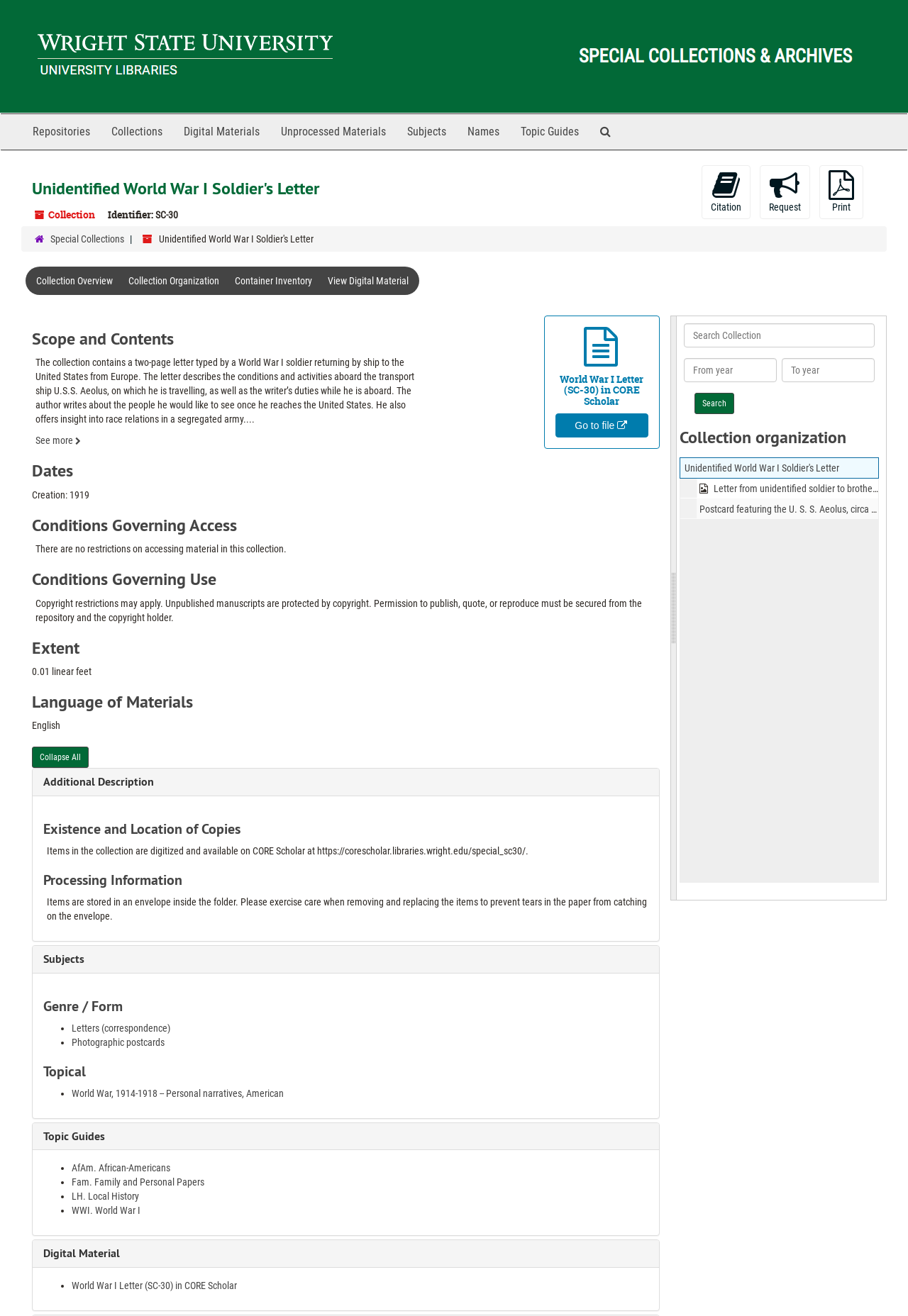Identify the bounding box coordinates of the specific part of the webpage to click to complete this instruction: "Search the collection".

[0.765, 0.298, 0.809, 0.315]